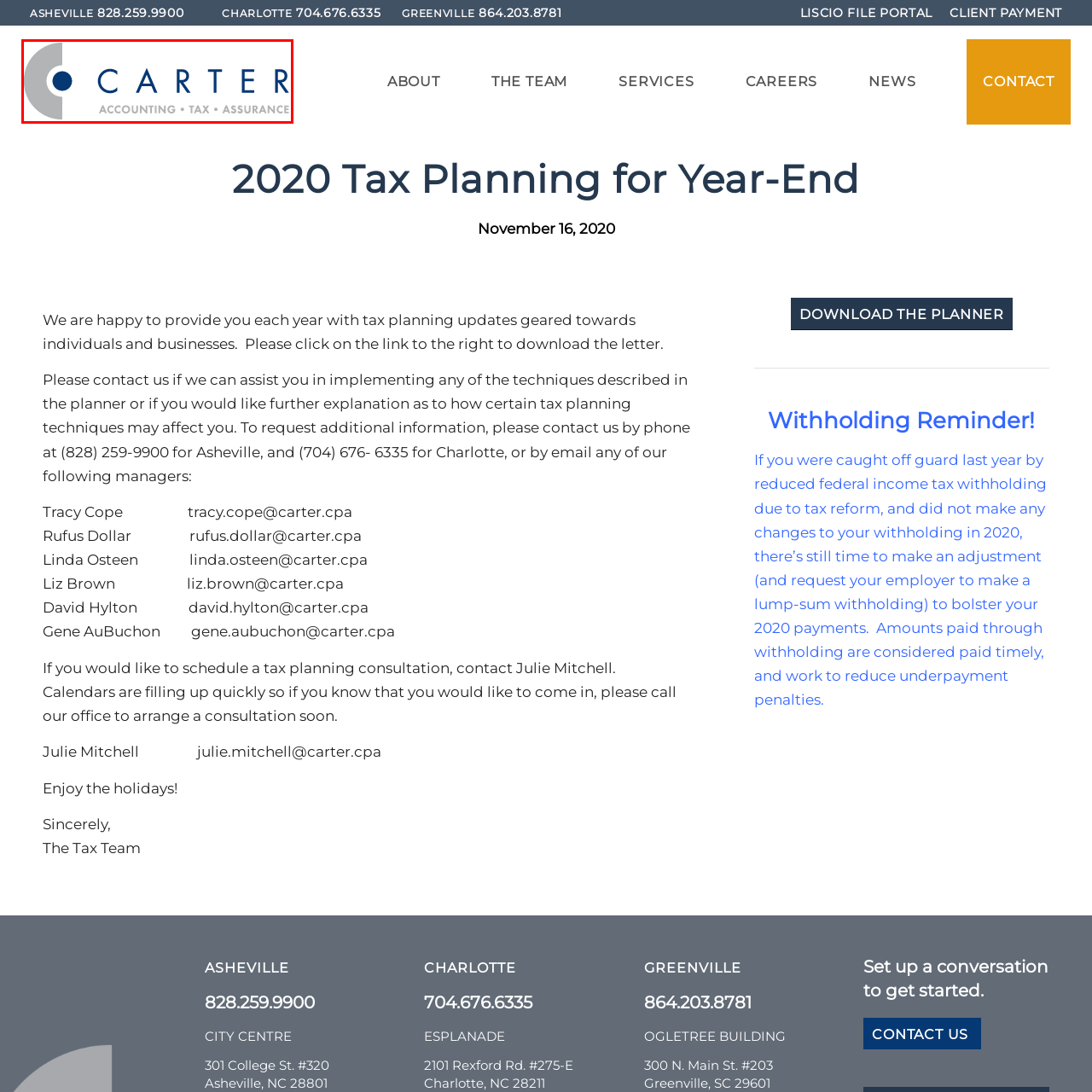Please analyze the image enclosed within the red bounding box and provide a comprehensive answer to the following question based on the image: What is the font style of the name 'CARTER'?

The design features the name 'CARTER' prominently, with a modern font, indicating a focus on detail and trustworthiness.